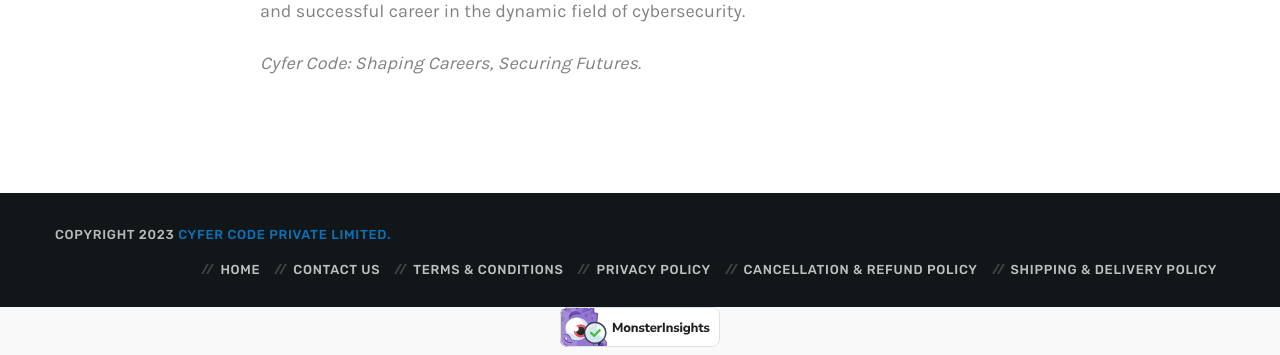Is the website verified by MonsterInsights?
Based on the screenshot, answer the question with a single word or phrase.

Yes